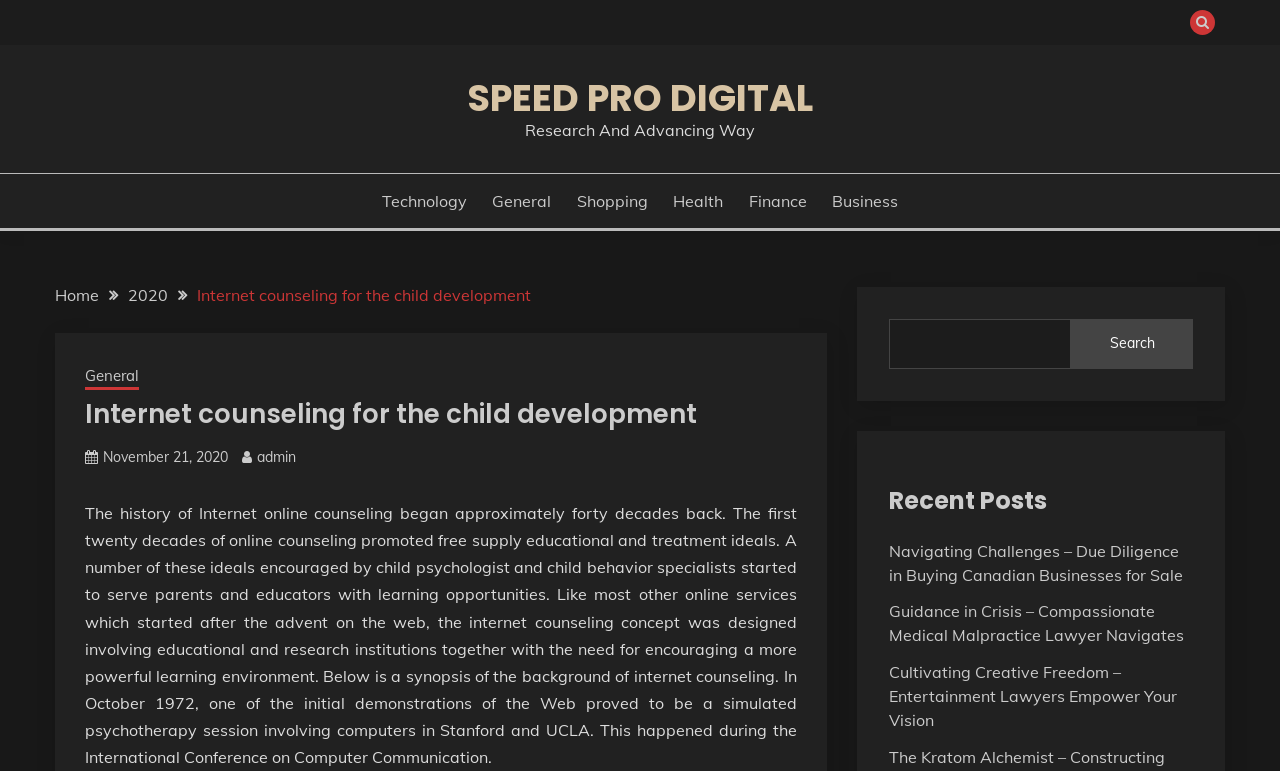What type of posts are listed under 'Recent Posts'?
Based on the visual, give a brief answer using one word or a short phrase.

Various articles